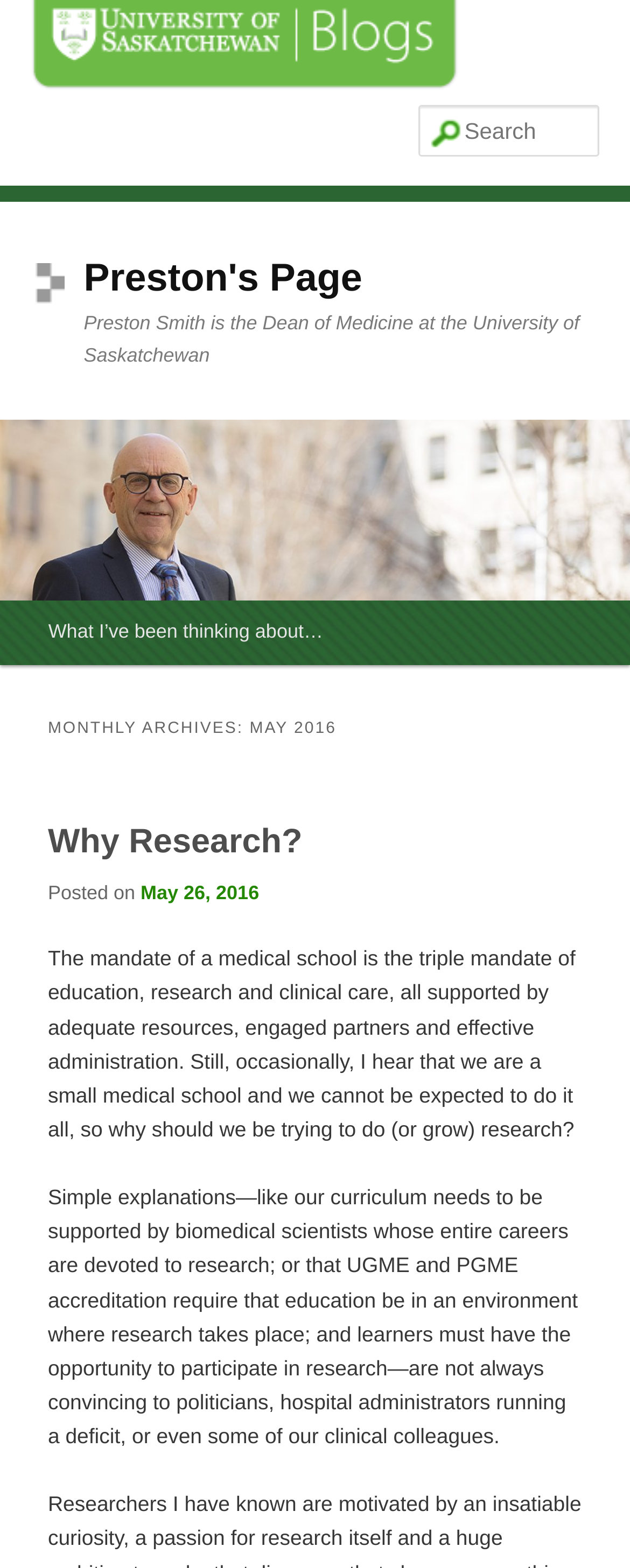Please examine the image and answer the question with a detailed explanation:
What is the name of the person mentioned on the webpage?

The webpage mentions 'Preston Smith is the Dean of Medicine at the University of Saskatchewan' in one of its headings, indicating that Preston Smith is the person being referred to.